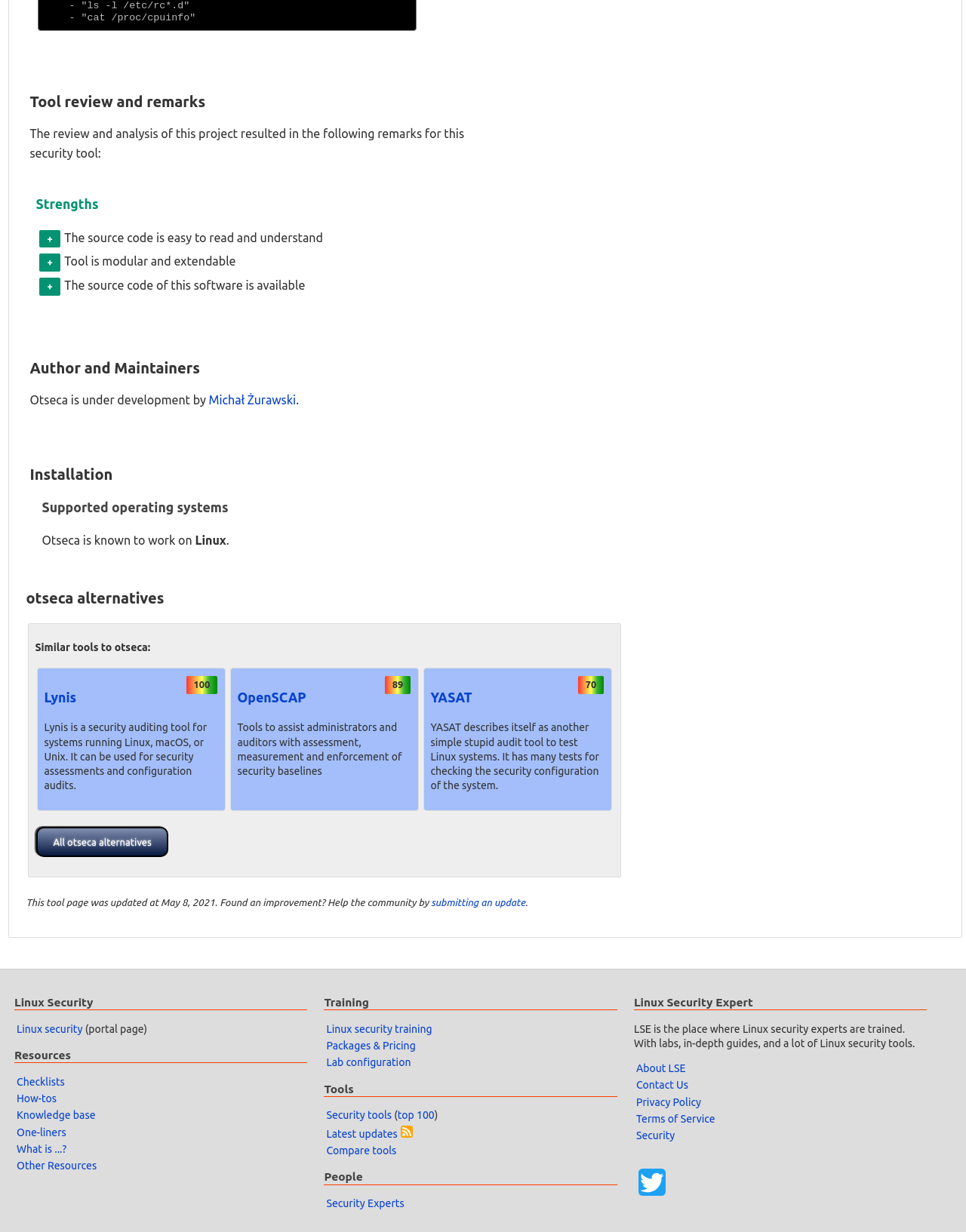When was the tool page last updated?
From the screenshot, provide a brief answer in one word or phrase.

May 8, 2021